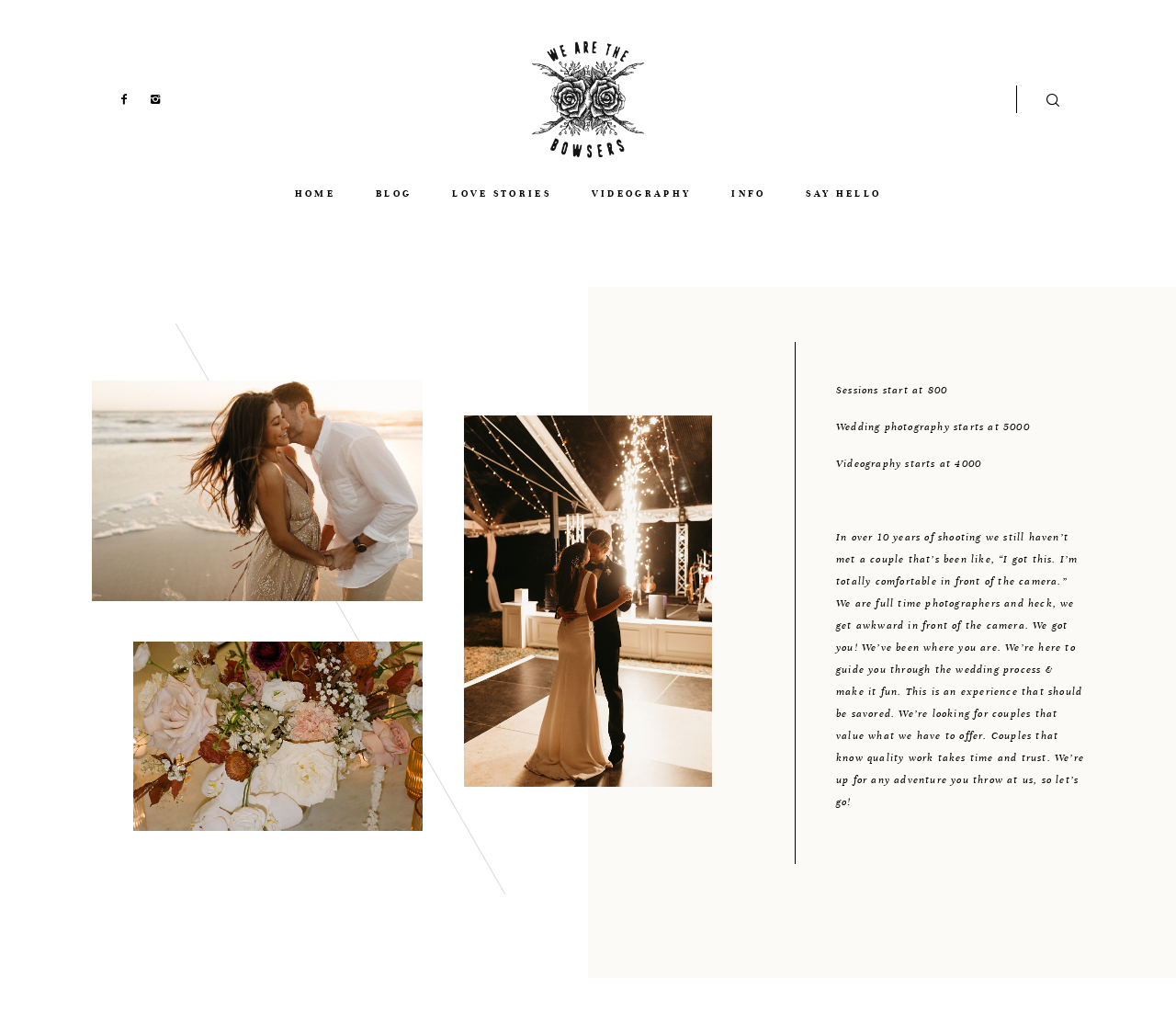What is the starting price of wedding photography?
Based on the image, answer the question with as much detail as possible.

Based on the webpage, I found the text 'Wedding photography starts at 5000' which indicates the starting price of wedding photography.